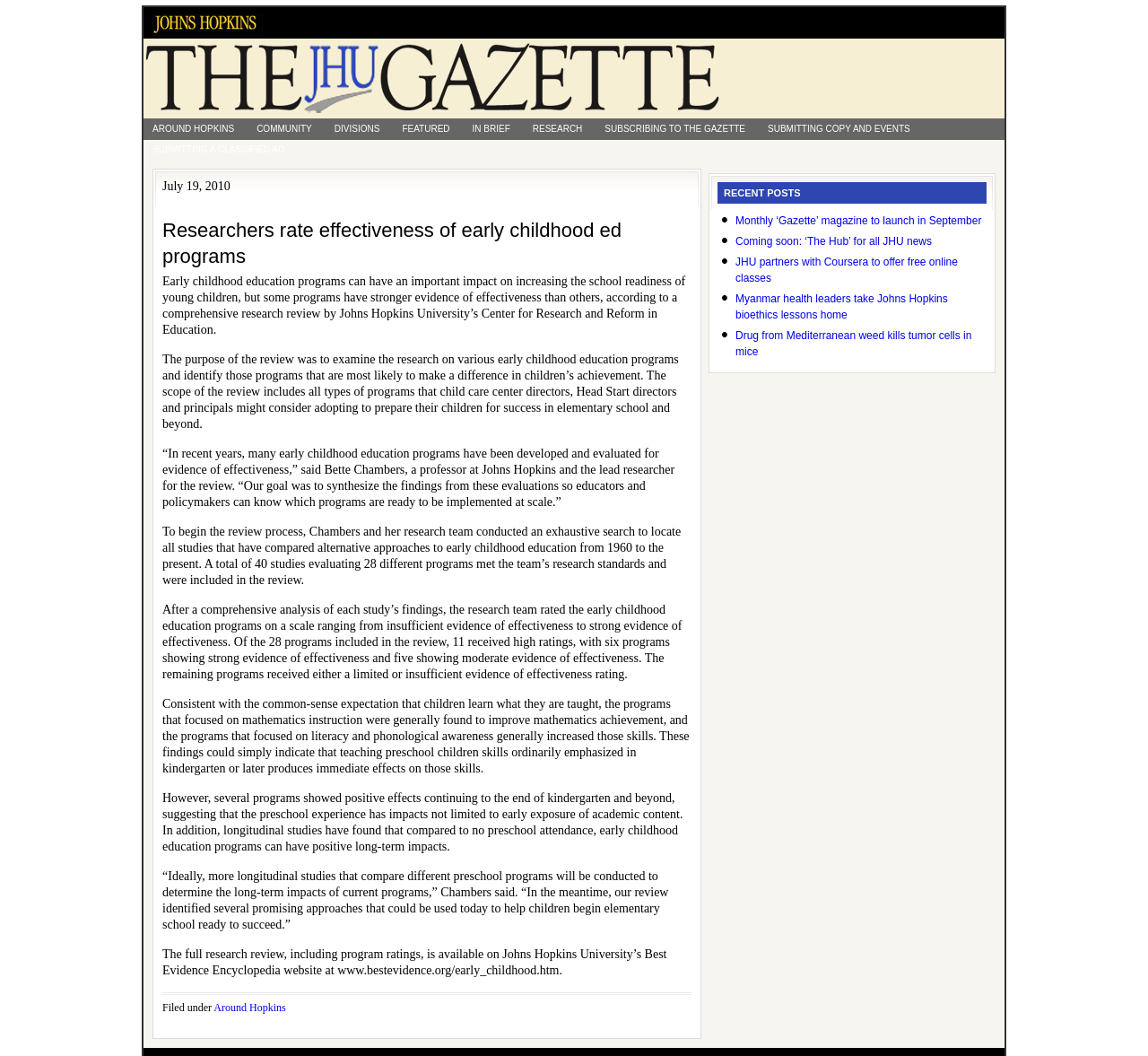Using the details from the image, please elaborate on the following question: How many programs were included in the research review?

The answer can be found in the paragraph that states 'A total of 40 studies evaluating 28 different programs met the team’s research standards and were included in the review.'